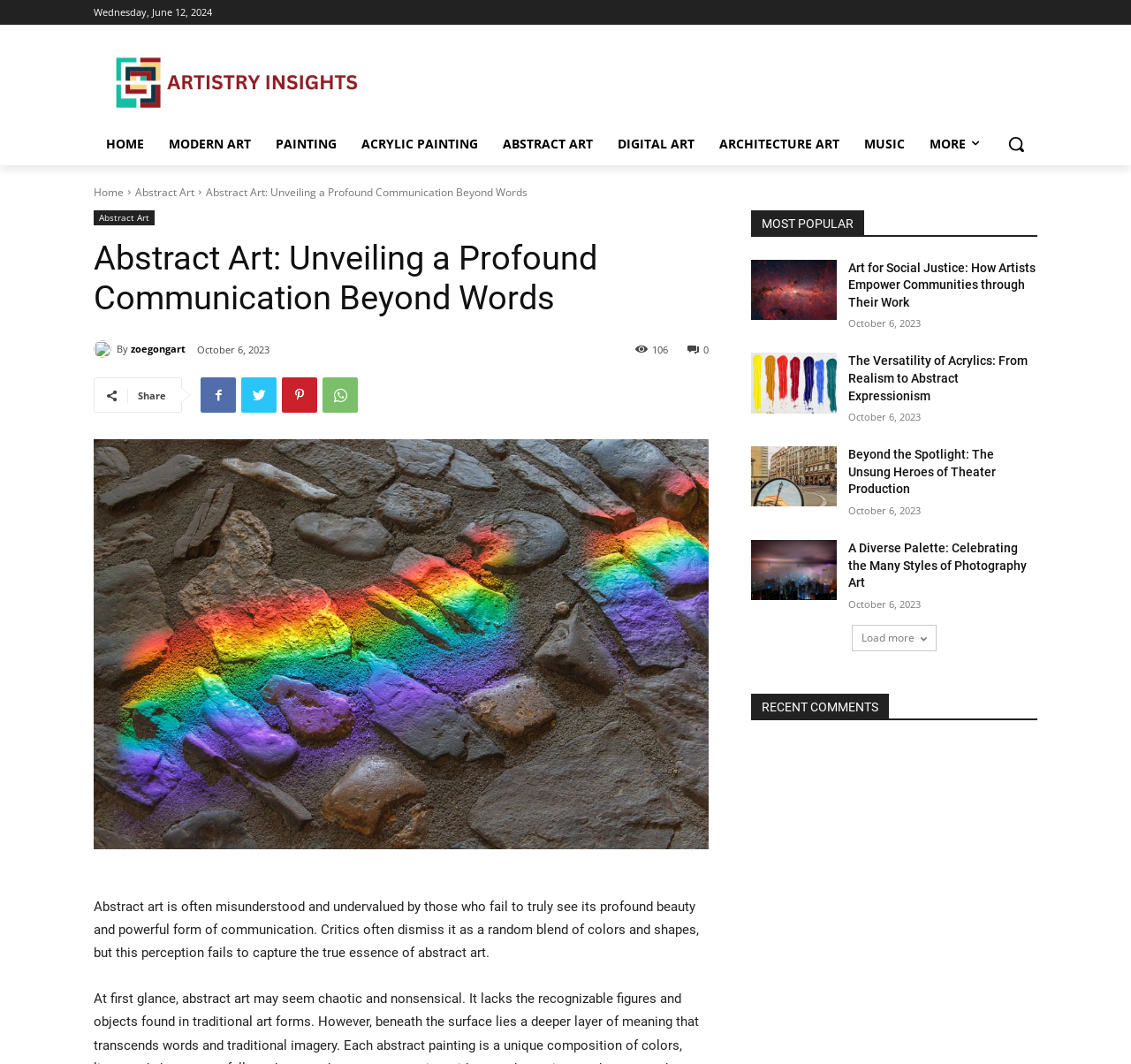Determine the bounding box coordinates of the region I should click to achieve the following instruction: "Click the 'HOME' link". Ensure the bounding box coordinates are four float numbers between 0 and 1, i.e., [left, top, right, bottom].

[0.083, 0.115, 0.138, 0.155]